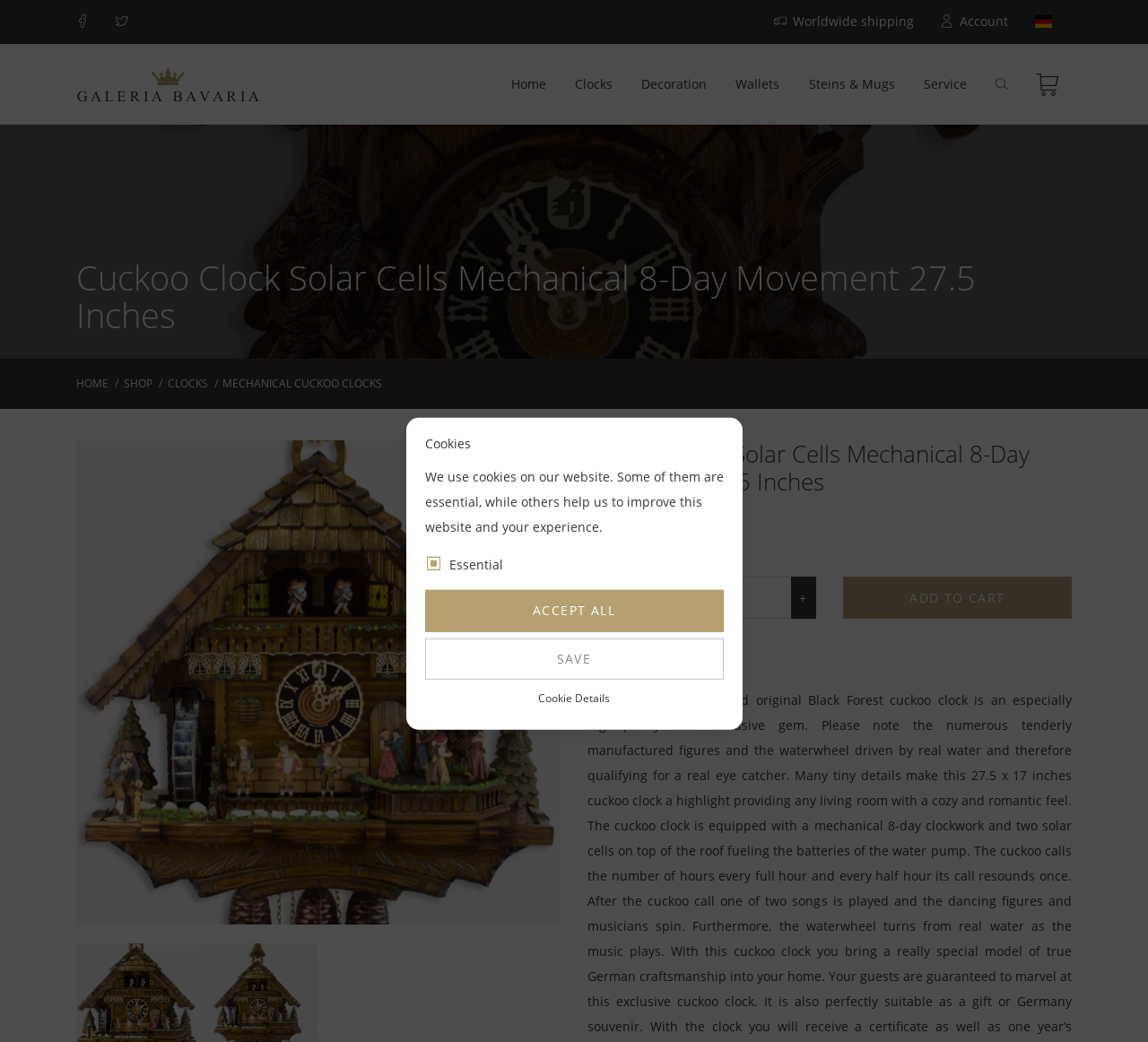Please provide the bounding box coordinates for the element that needs to be clicked to perform the following instruction: "View the Cuckoo Clock Solar Cells Mechanical 8-Day Movement 27.5 Inches product details". The coordinates should be given as four float numbers between 0 and 1, i.e., [left, top, right, bottom].

[0.512, 0.423, 0.934, 0.476]